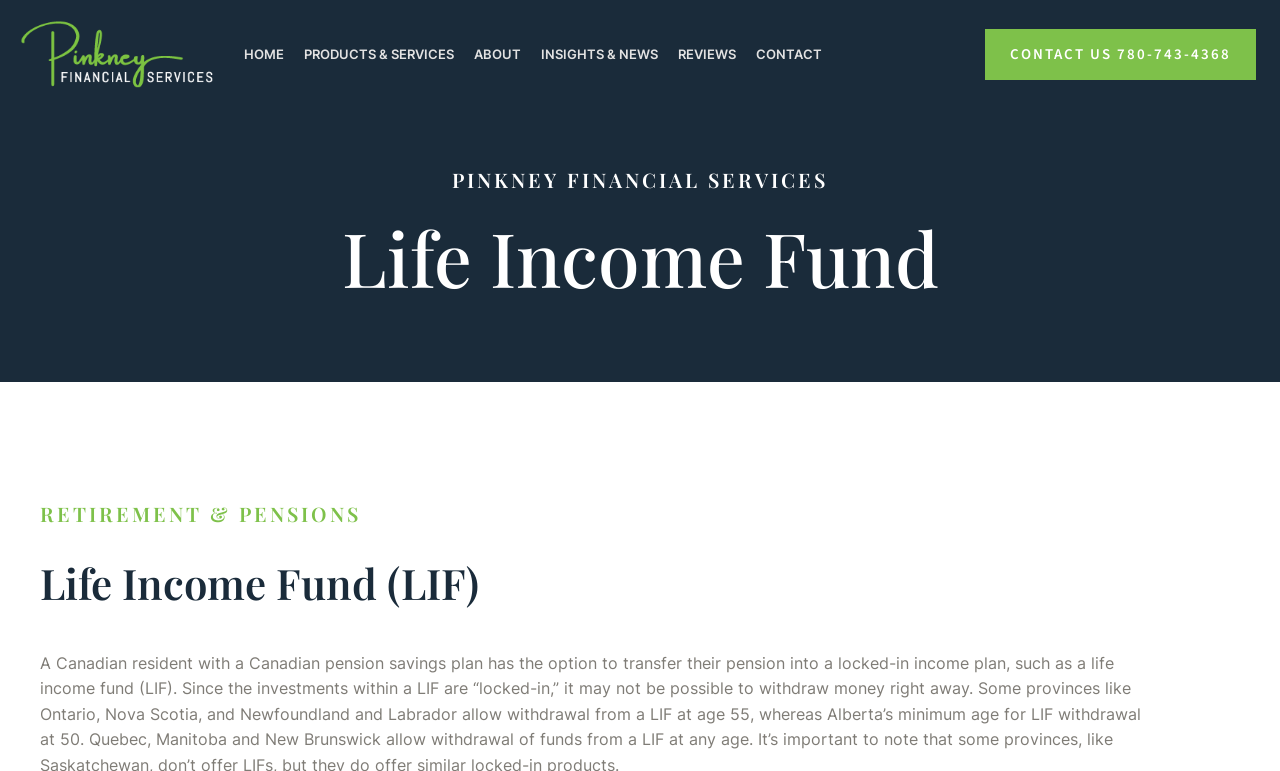How many headings are there on the webpage?
Answer the question using a single word or phrase, according to the image.

4